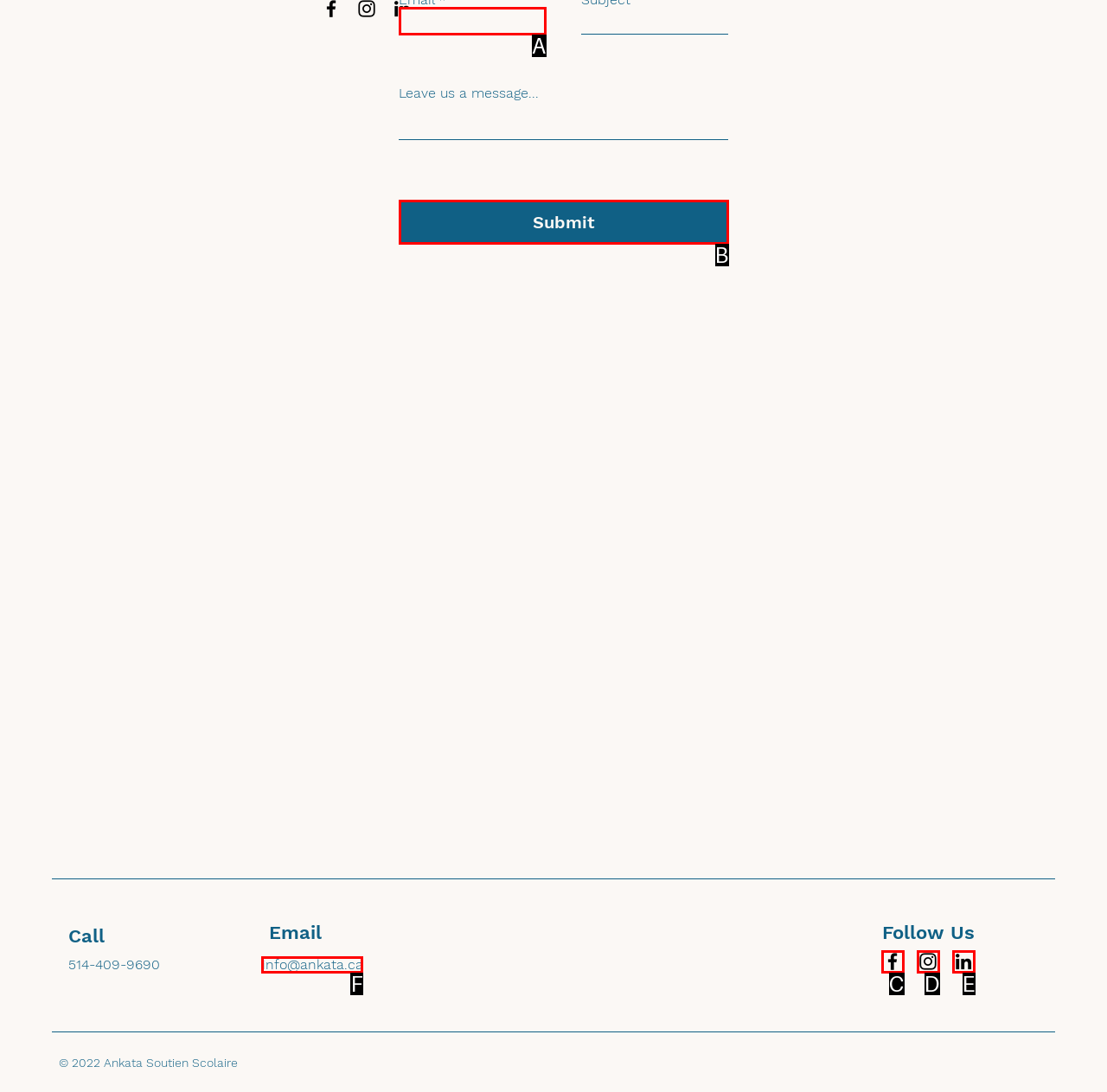Identify the letter that best matches this UI element description: Submit
Answer with the letter from the given options.

B